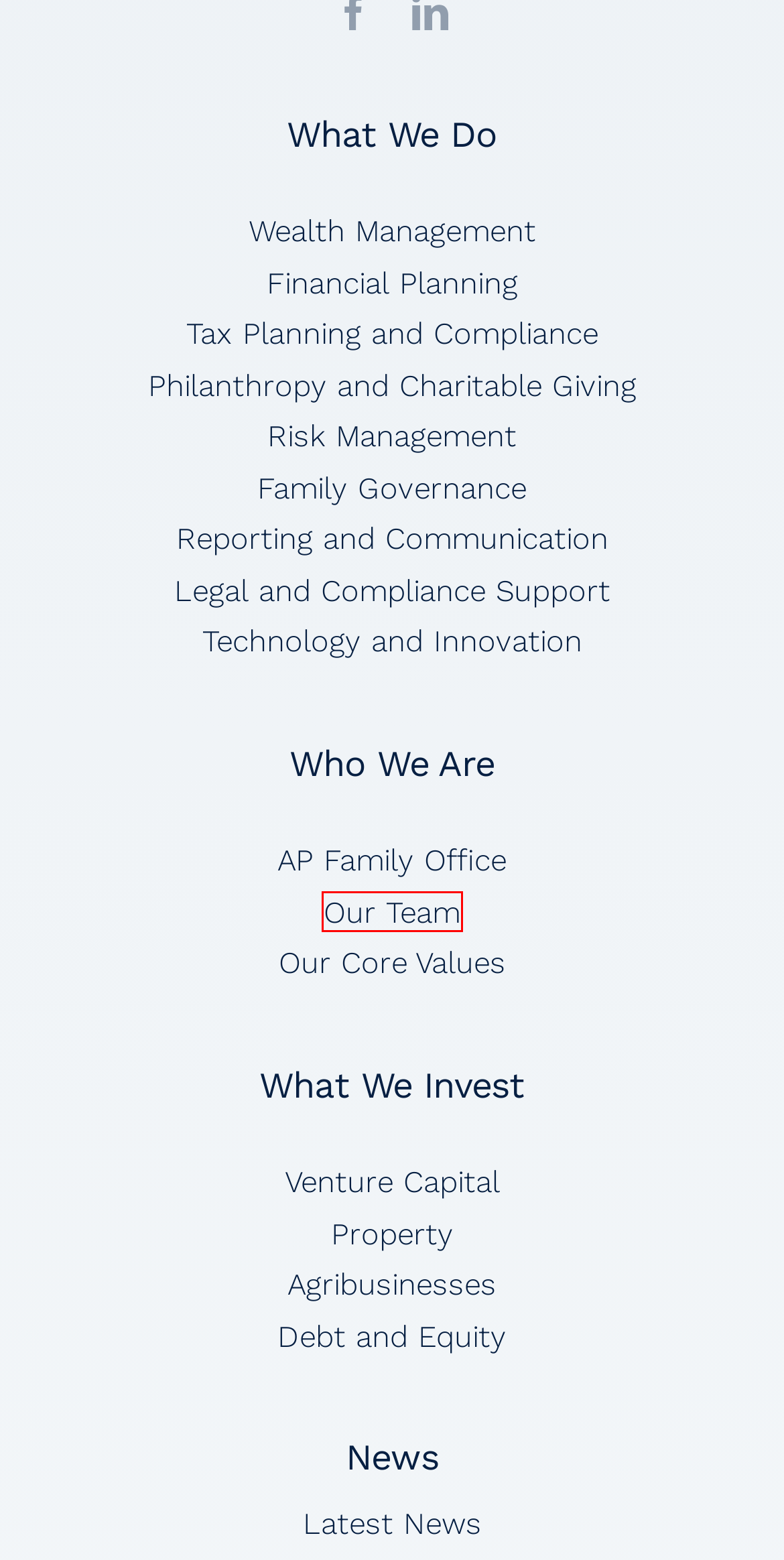Look at the given screenshot of a webpage with a red rectangle bounding box around a UI element. Pick the description that best matches the new webpage after clicking the element highlighted. The descriptions are:
A. Venture Capital - AP Family Office | 裕豐家族辦公室
B. News - AP Family Office | 裕豐家族辦公室
C. Agribusiness - AP Family Office | 裕豐家族辦公室
D. Our Team - AP Family Office | 裕豐家族辦公室
E. What We Do - AP Family Office | 裕豐家族辦公室
F. Financial Planning - AP Family Office | 裕豐家族辦公室
G. Property - AP Family Office | 裕豐家族辦公室
H. What We Invest - AP Family Office | 裕豐家族辦公室

D